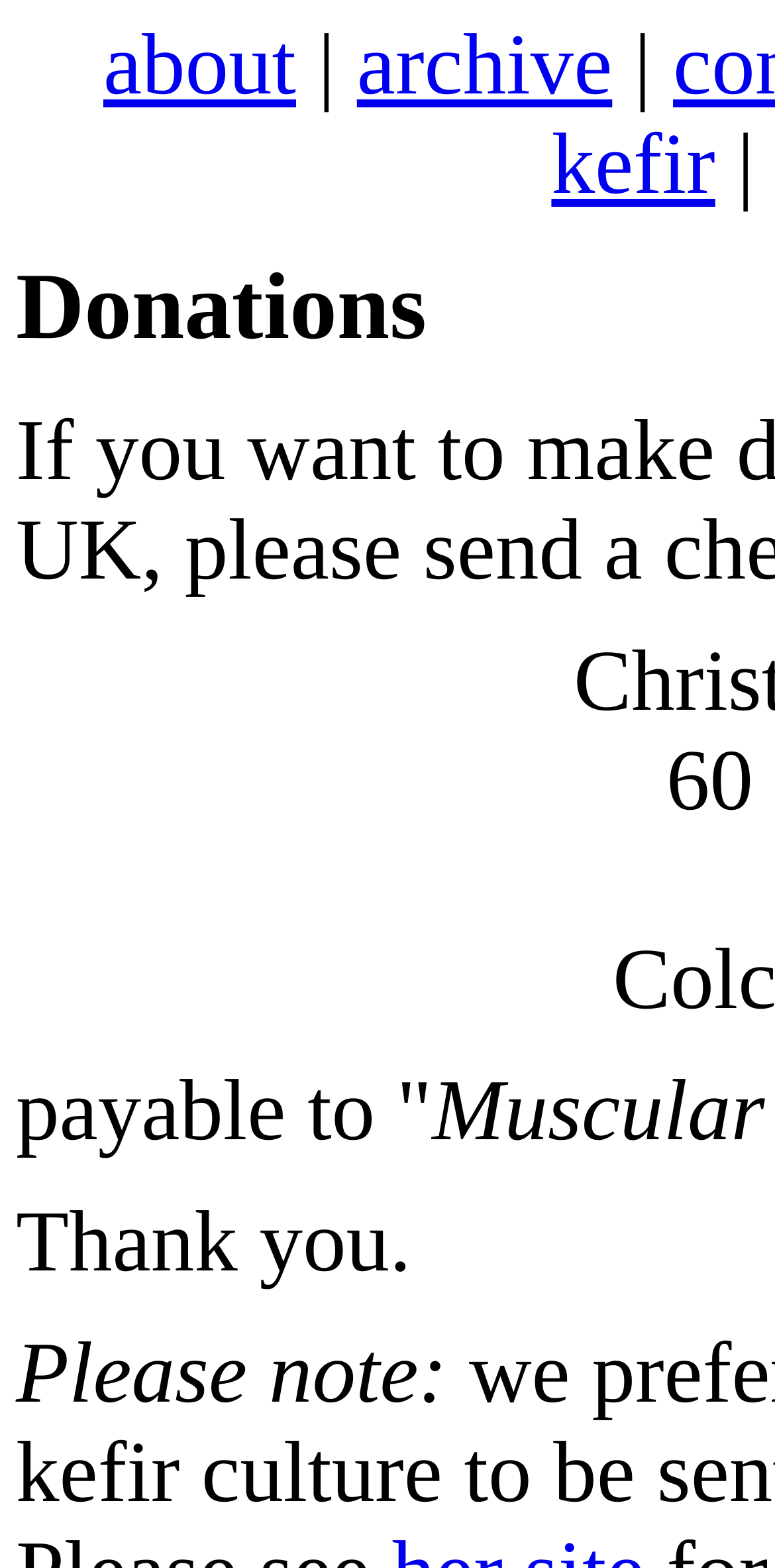What is mentioned after 'payable to'?
Analyze the image and deliver a detailed answer to the question.

The static text 'payable to ' is present on the webpage, but it does not specify what comes after 'payable to'. It appears to be an incomplete sentence or a prompt for further information.